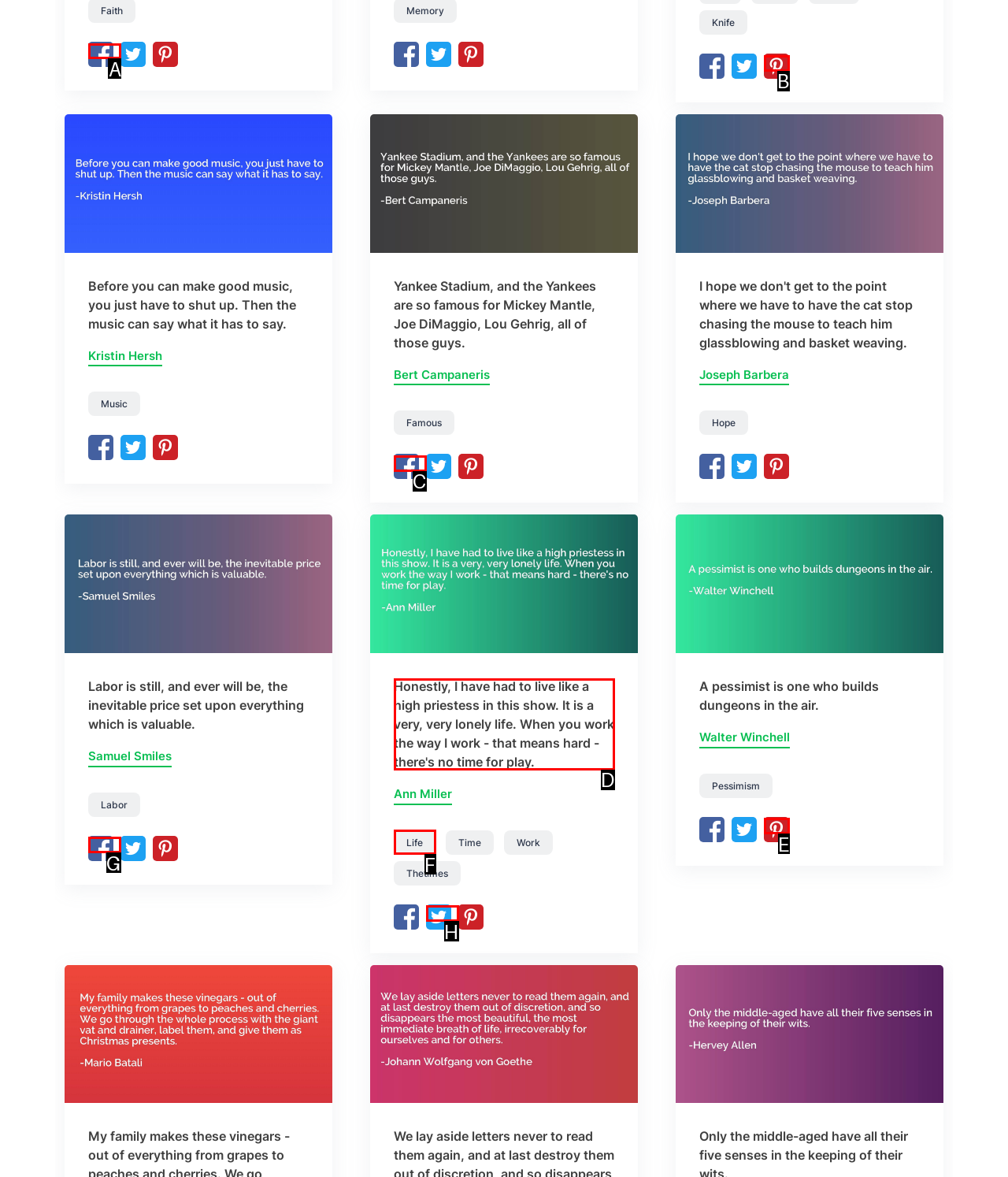Pick the option that should be clicked to perform the following task: Click on the Facebook link
Answer with the letter of the selected option from the available choices.

A